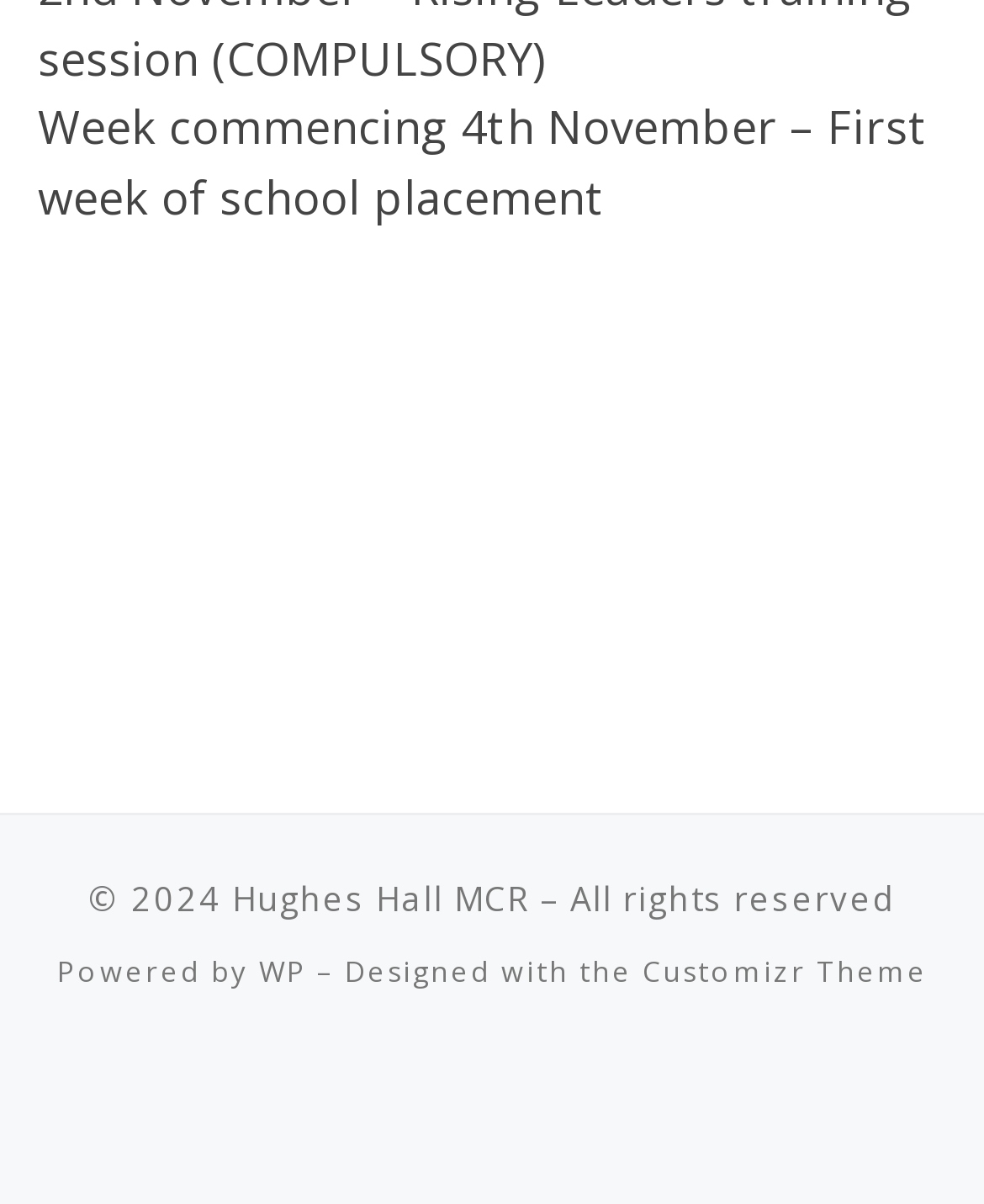What is the name of the website platform?
Answer the question with a detailed and thorough explanation.

The answer can be found in the footer section of the webpage, where it says 'Powered by WP – Designed with the Customizr Theme'.